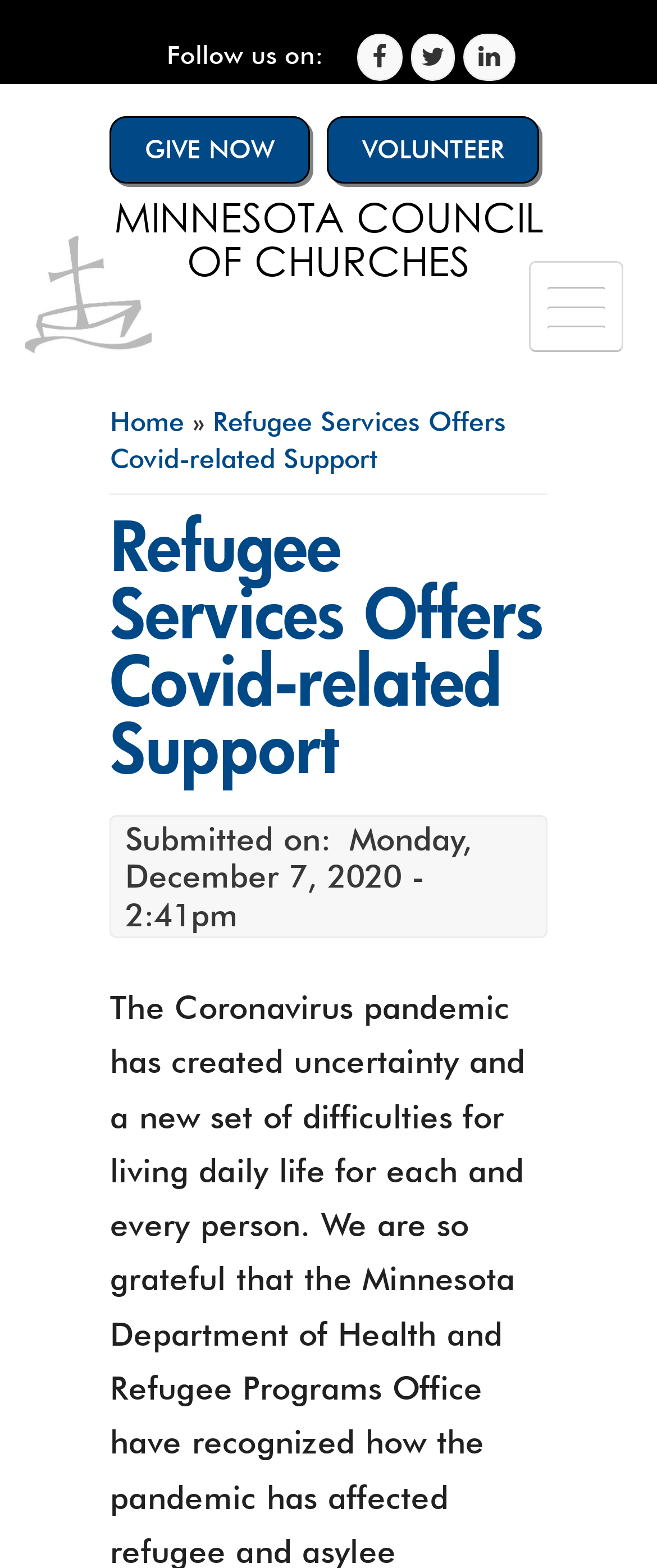Carefully examine the image and provide an in-depth answer to the question: How many buttons are there on the top navigation bar?

I counted the number of buttons on the top navigation bar by looking at the top-right corner of the webpage, where I saw a single button with an icon.